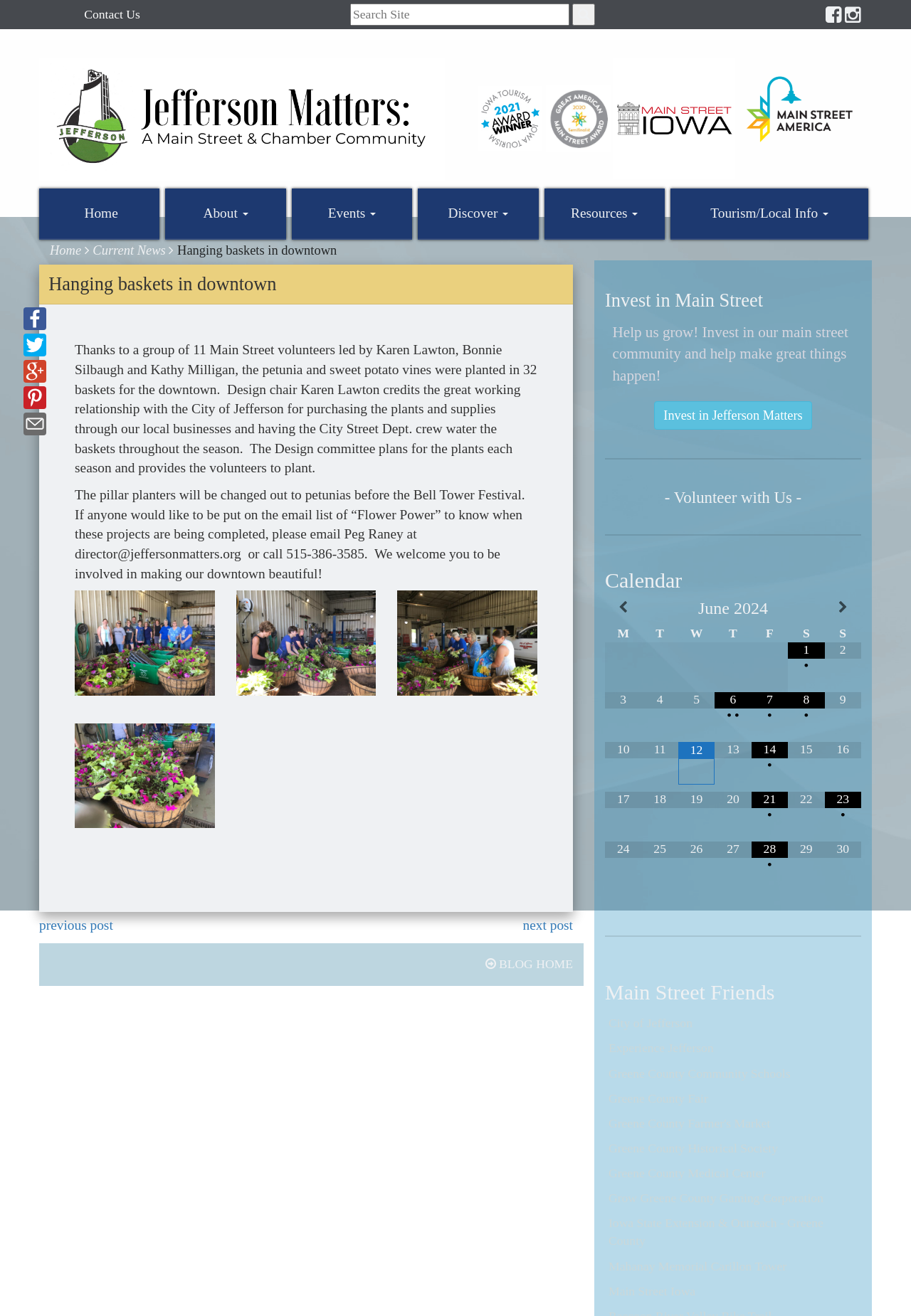Analyze the image and provide a detailed answer to the question: What is the name of the organization?

The name of the organization can be found in the logo image at the top of the webpage, which is described as 'Jefferson Matters: Main Street Logo'.